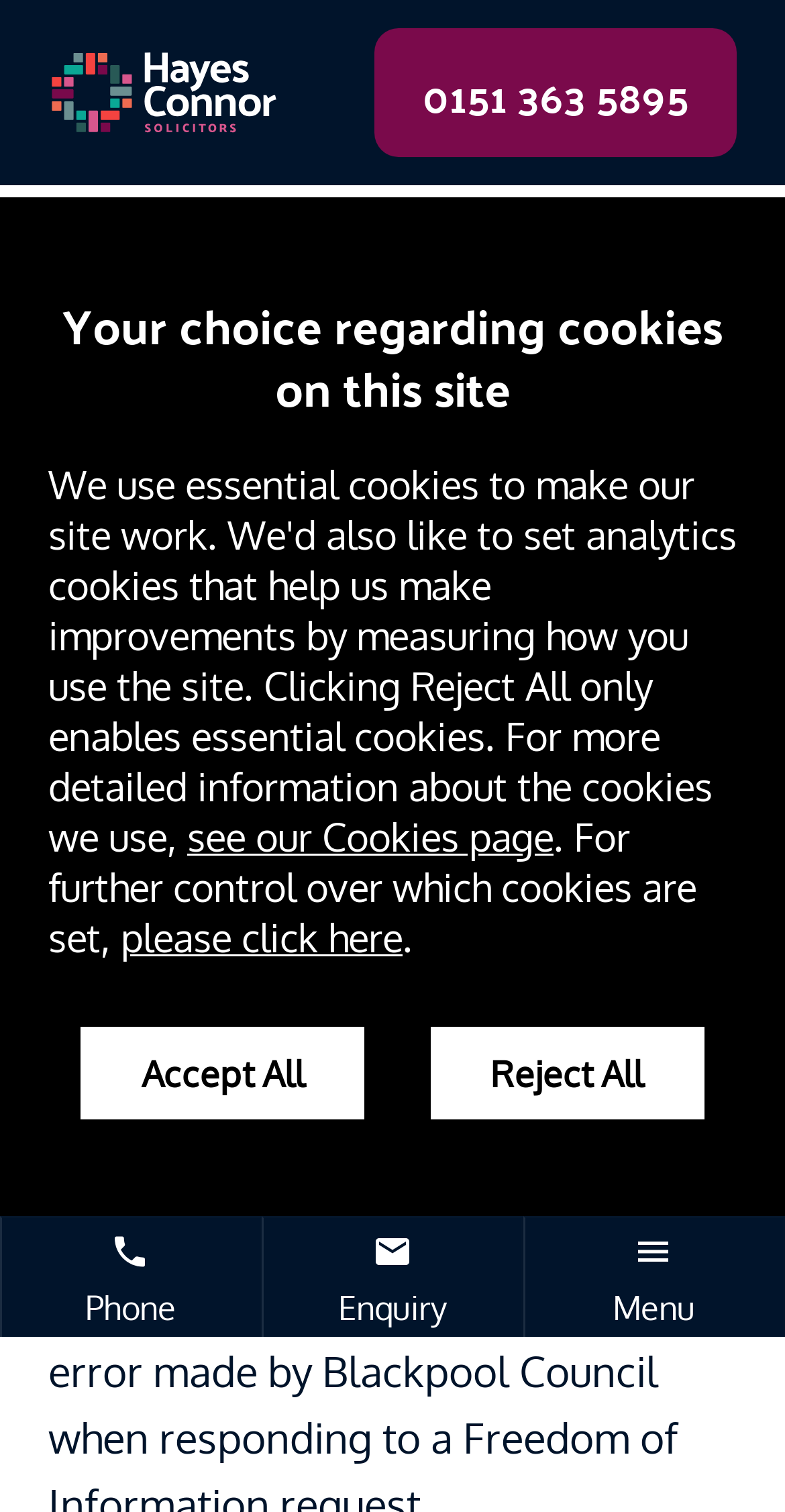Bounding box coordinates must be specified in the format (top-left x, top-left y, bottom-right x, bottom-right y). All values should be floating point numbers between 0 and 1. What are the bounding box coordinates of the UI element described as: Home

[0.062, 0.187, 0.172, 0.225]